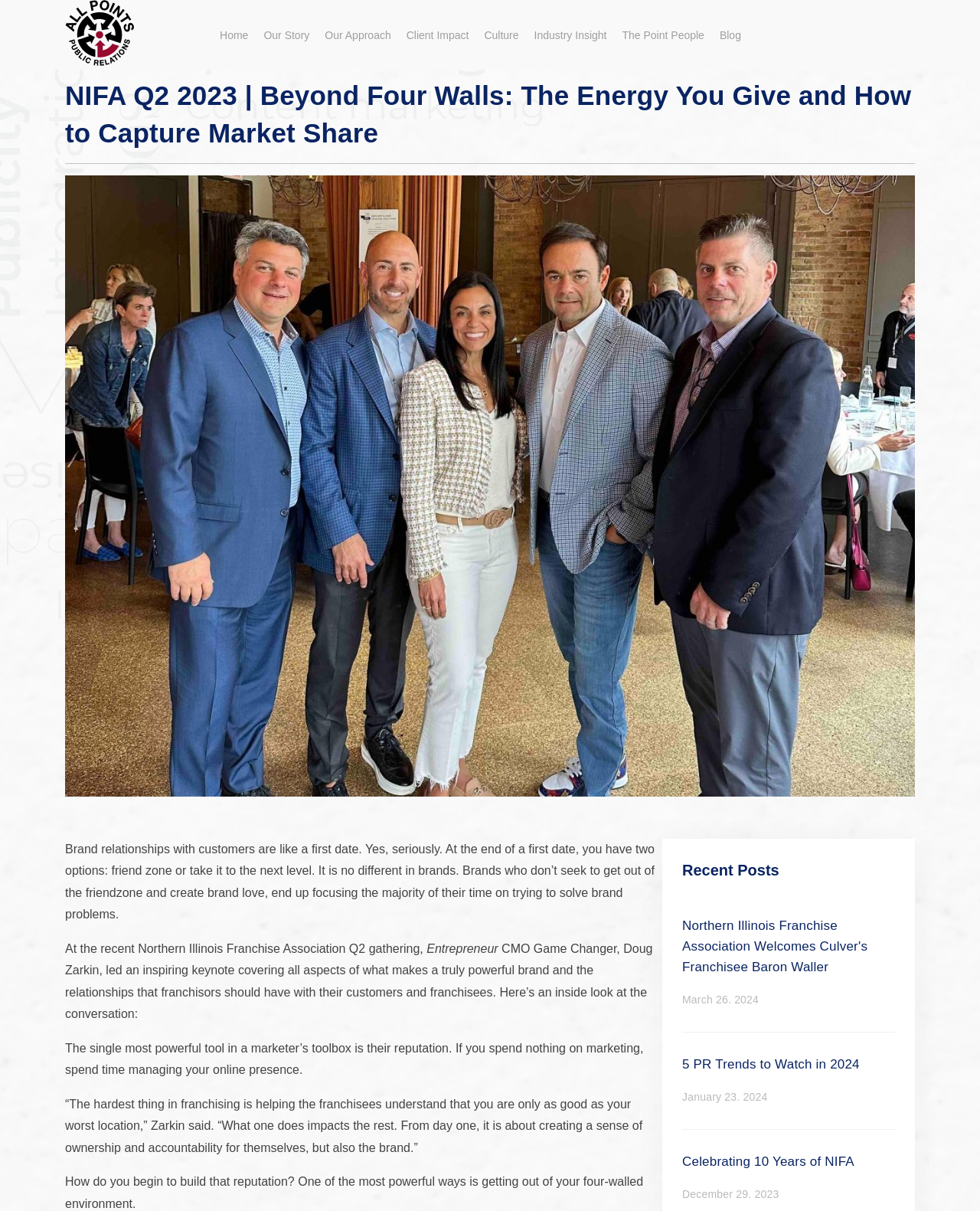What is the topic of the recent post 'Northern Illinois Franchise Association Welcomes Culver's Franchisee Baron Waller March 26. 2024'?
Answer with a single word or phrase, using the screenshot for reference.

Franchisee welcome